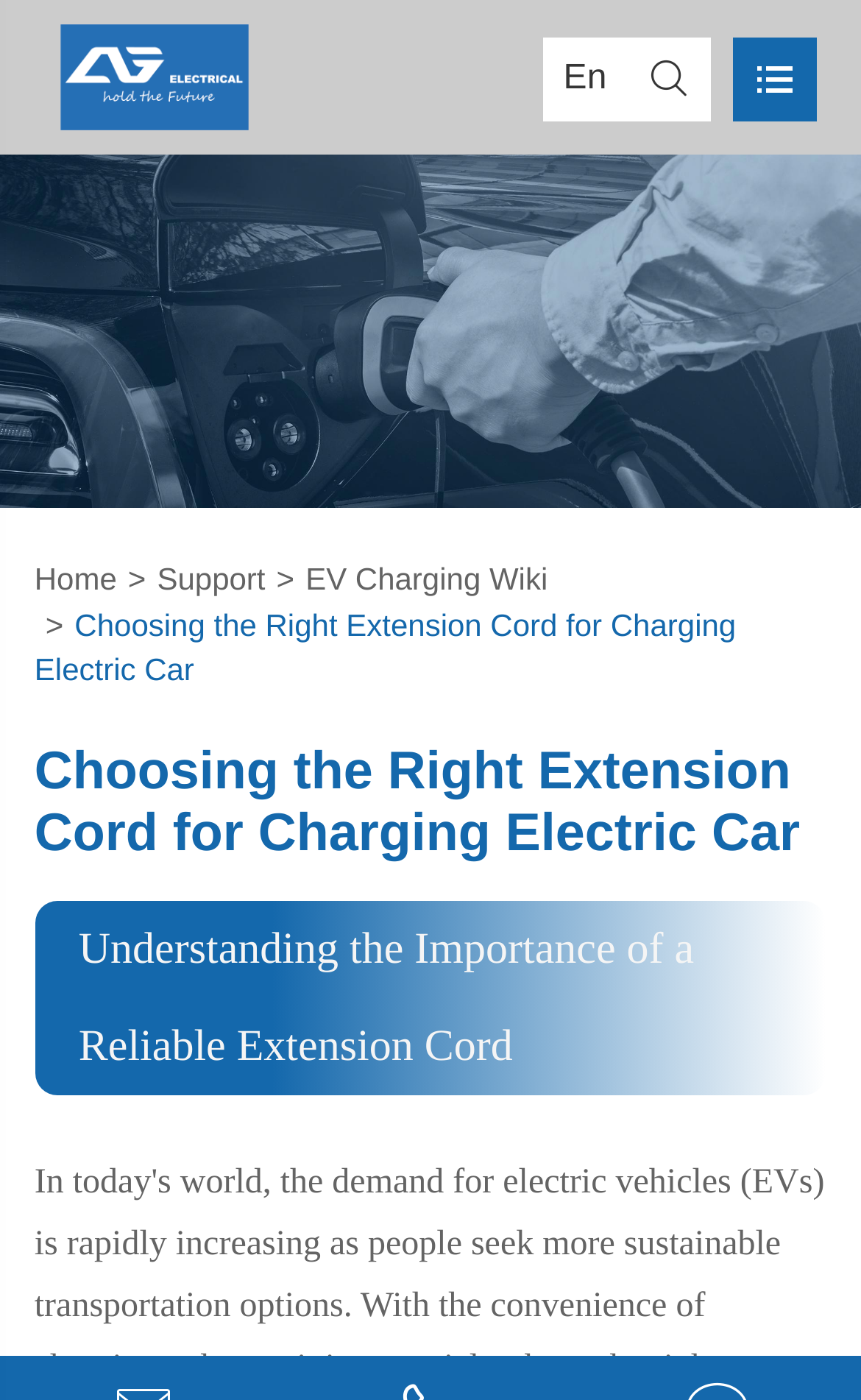Detail the various sections and features present on the webpage.

The webpage is about choosing the right extension cord for charging electric cars. At the top left corner, there is a logo of "AG Electrical Technology Co., Ltd" with a link to the company's website. Below the logo, there is a large image that spans the entire width of the page, likely showcasing an electric car or an extension cord.

On the top right corner, there are two small elements: a "En" text and a flag icon. 

The navigation menu is located below the image, with four links: "Home", "Support", "EV Charging Wiki", and "Choosing the Right Extension Cord for Charging Electric Car". 

The main content of the webpage is divided into two sections. The first section has a heading "Choosing the Right Extension Cord for Charging Electric Car" and likely contains an introduction or overview of the topic. The second section has a heading "Understanding the Importance of a Reliable Extension Cord" and probably discusses the significance of using a reliable extension cord for electric vehicle charging.